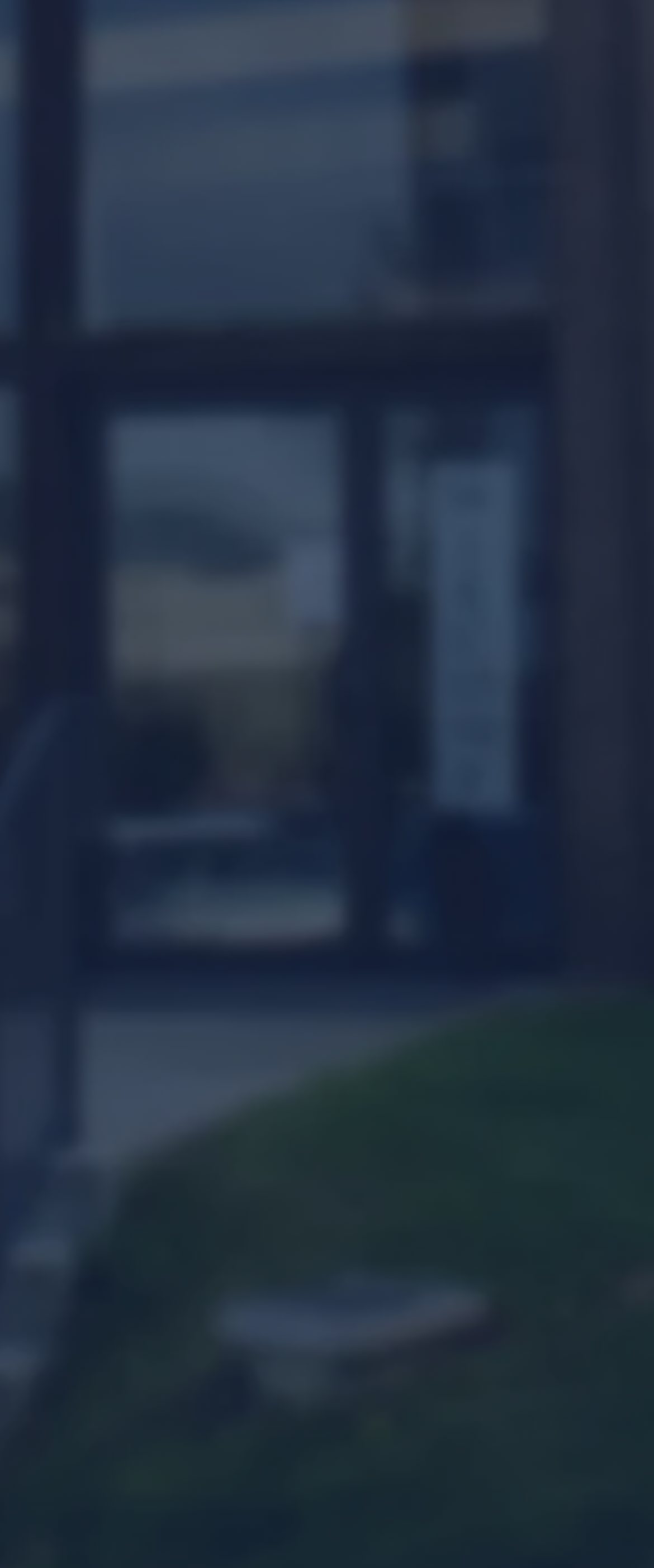What time is the Sunday Service?
Provide a detailed and well-explained answer to the question.

I found the Sunday Service time by looking at the 'Sunday Service:' element, which is a StaticText element, and then looking at the adjacent '10 AM' element, which is also a StaticText element.